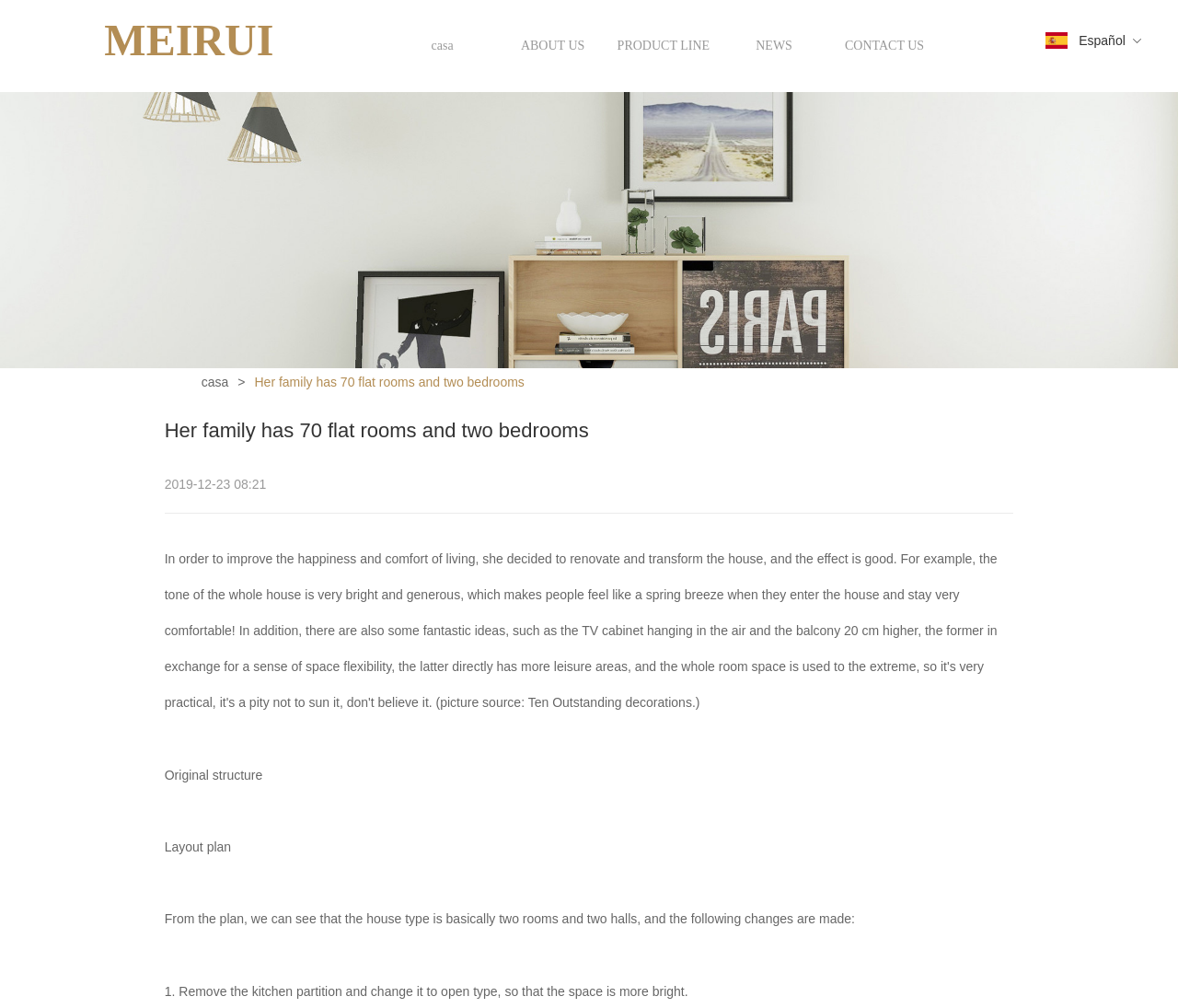Your task is to extract the text of the main heading from the webpage.

Her family has 70 flat rooms and two bedrooms